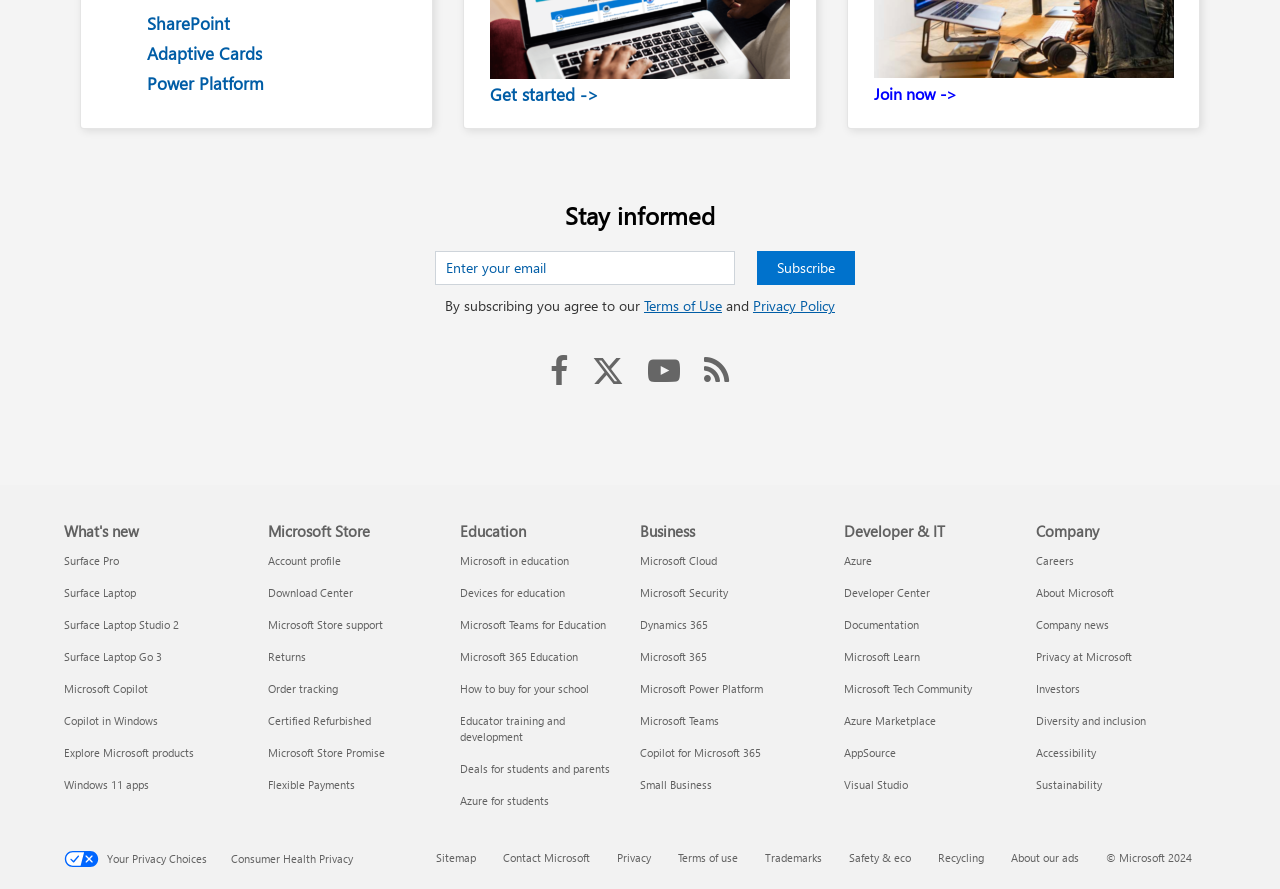Please give a one-word or short phrase response to the following question: 
What type of resources are listed in the 'Footer Resource links' section?

Microsoft products and services